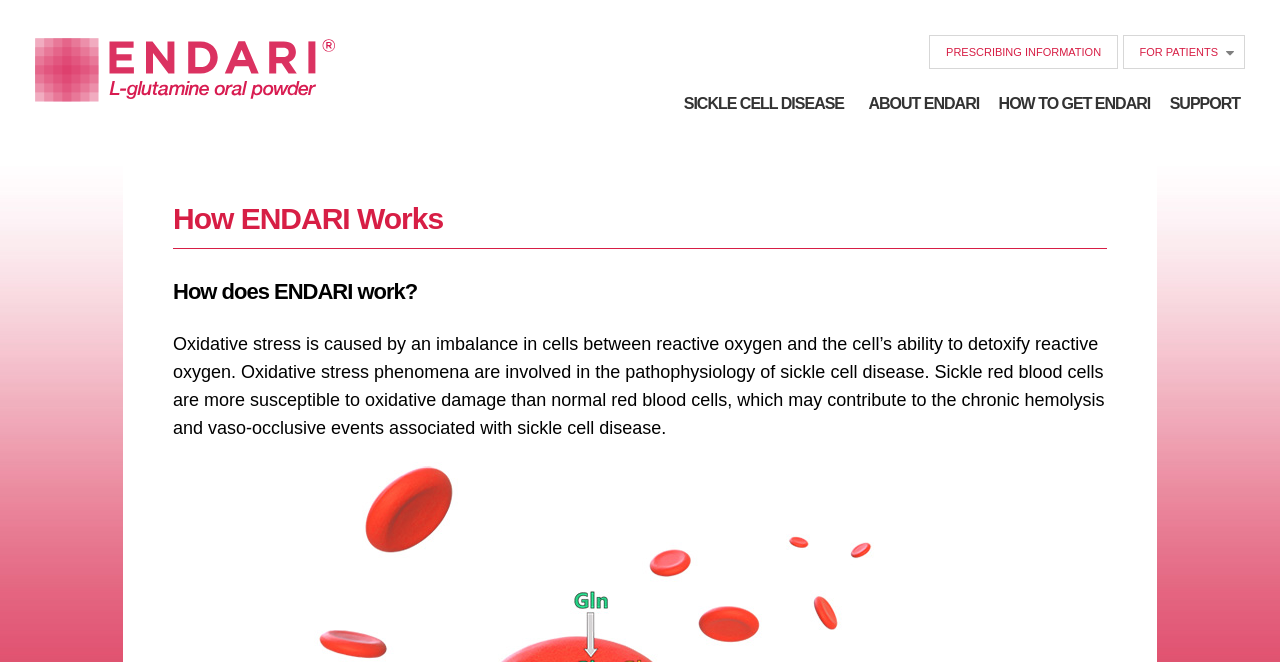Construct a comprehensive caption that outlines the webpage's structure and content.

The webpage is about Endari, a treatment for sickle cell disease. At the top left, there is a heading and a link with the text "Endari", accompanied by an image with the same name. Below this, there are several links arranged horizontally, including "PRESCRIBING INFORMATION", "FOR PATIENTS", "SICKLE CELL DISEASE", "ABOUT ENDARI", "HOW TO GET ENDARI", and "SUPPORT". 

Further down, there are two headings, "How ENDARI Works" and "How does ENDARI work?", positioned one below the other. Below these headings, there is a block of text that explains how oxidative stress is involved in the pathophysiology of sickle cell disease and how Endari may help alleviate its symptoms.